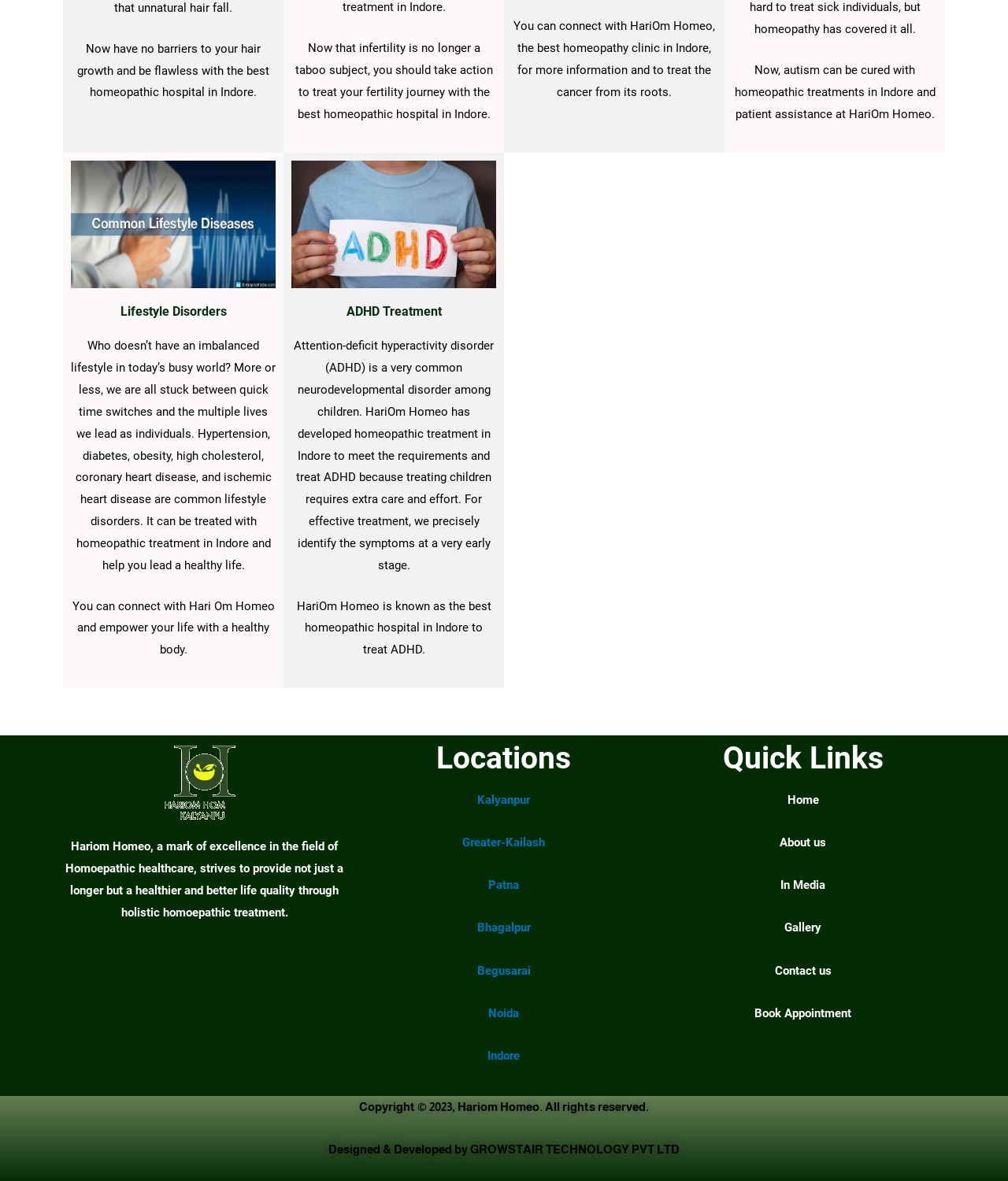What is the focus of HariOm Homeo's treatment?
Using the information from the image, answer the question thoroughly.

Based on the webpage content, HariOm Homeo's treatment focuses on providing holistic health and a better quality of life through homeopathic treatment. They aim to treat the root cause of health issues rather than just the symptoms.